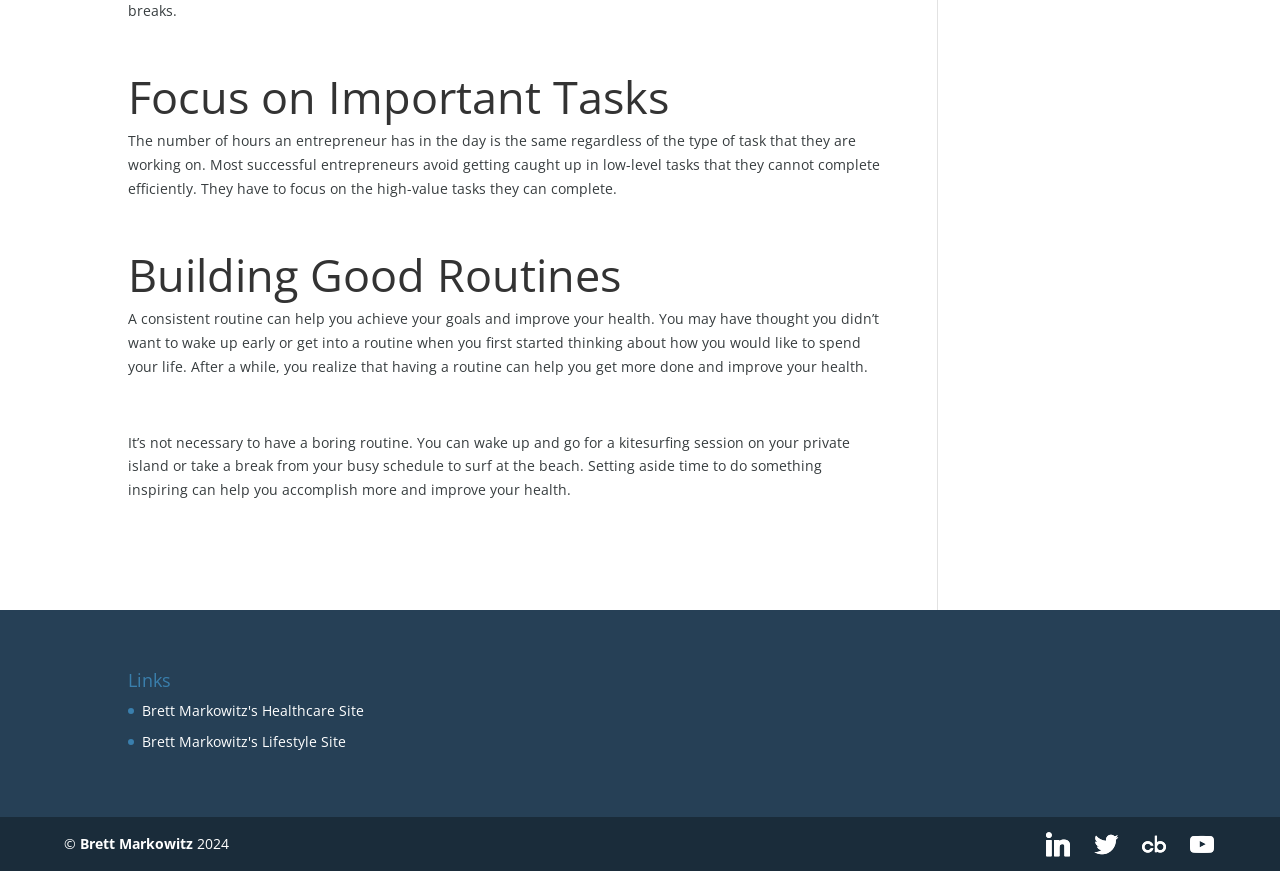What is the year of copyright?
Refer to the image and provide a detailed answer to the question.

The footer of the webpage has a copyright symbol followed by the year '2024'.